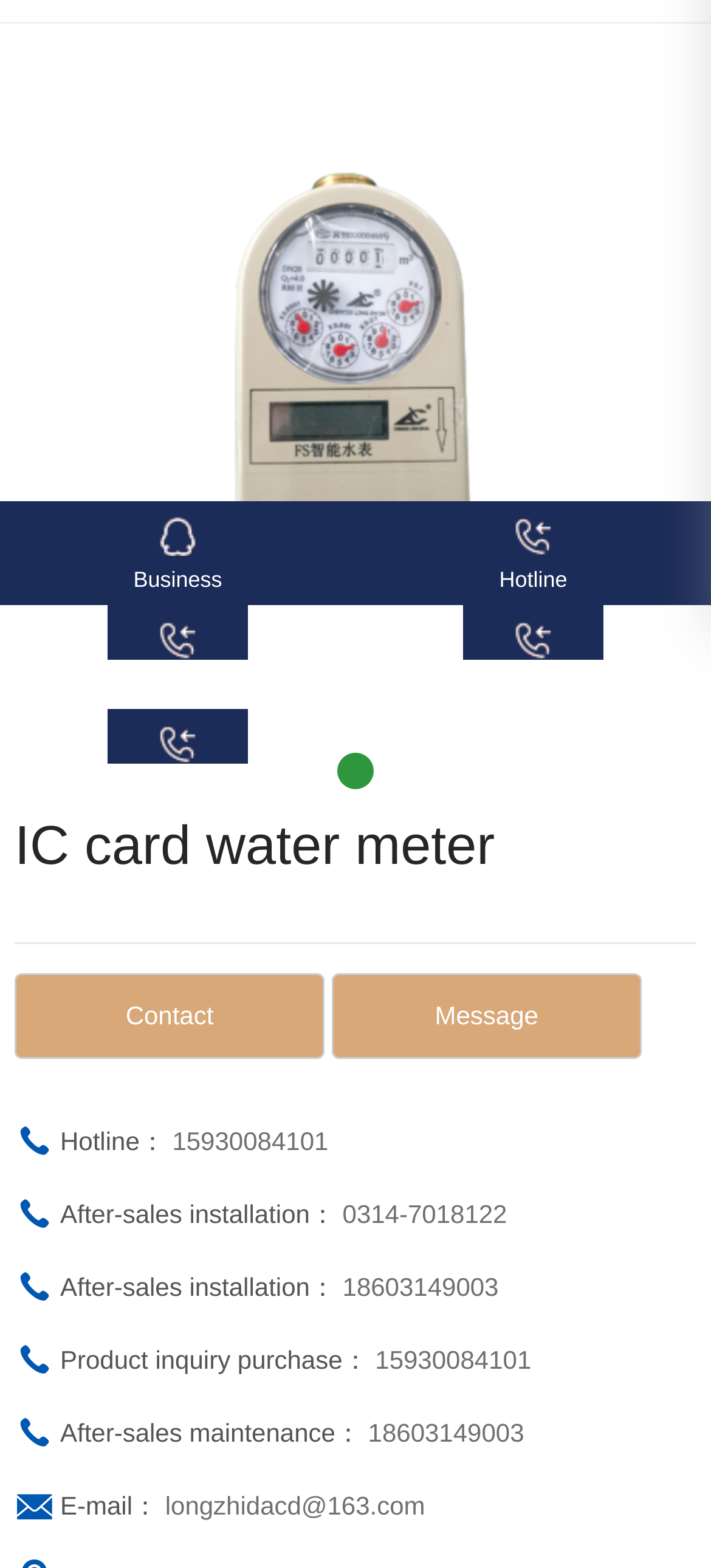Give the bounding box coordinates for the element described by: "September 24, 2013".

None